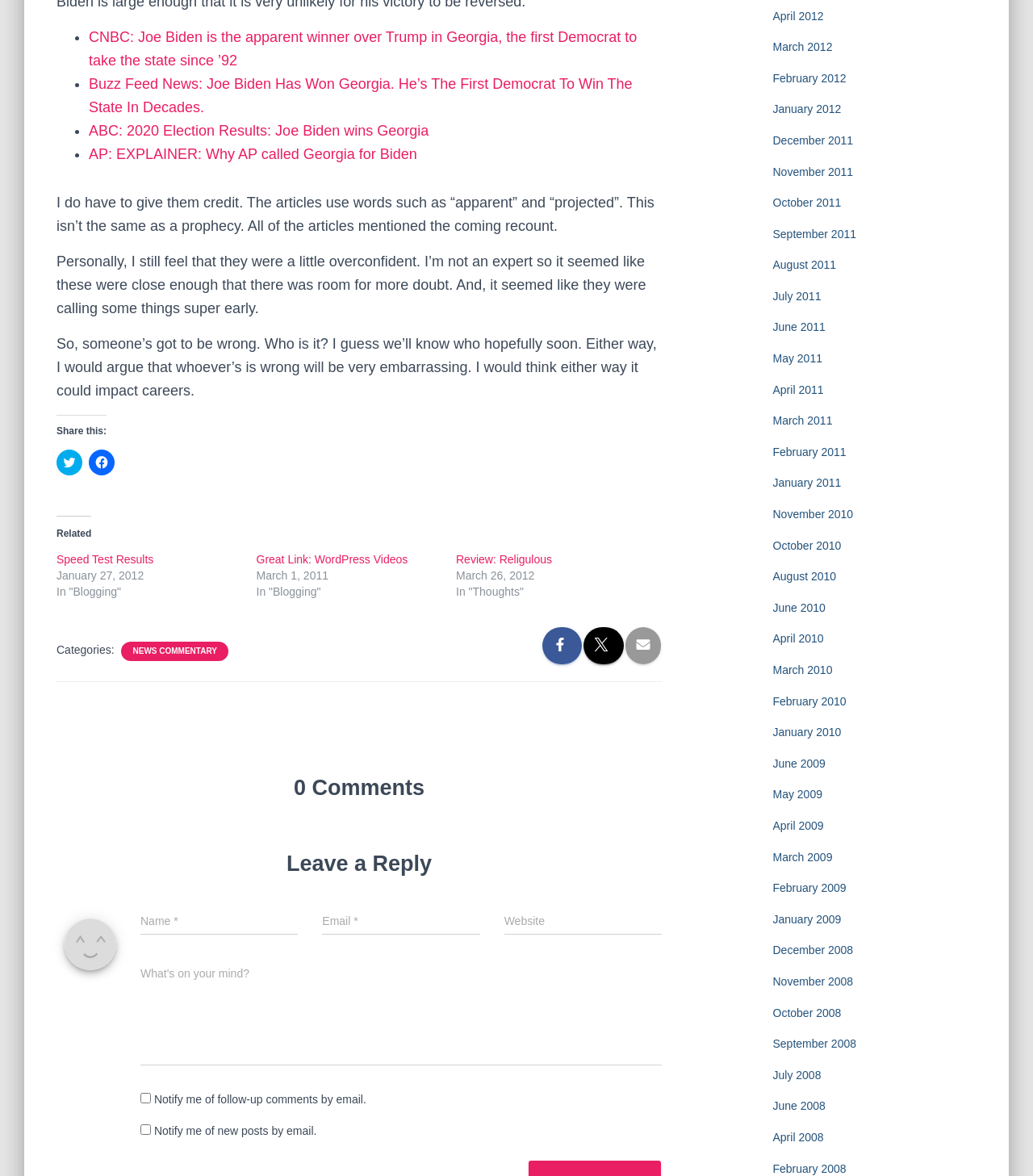Use the information in the screenshot to answer the question comprehensively: What is the author's opinion about the news articles?

The author seems to be critical of the news articles, stating that they were 'a little overconfident' and that 'whoever’s is wrong will be very embarrassing'. This suggests that the author is skeptical of the articles' claims and is waiting for further confirmation.